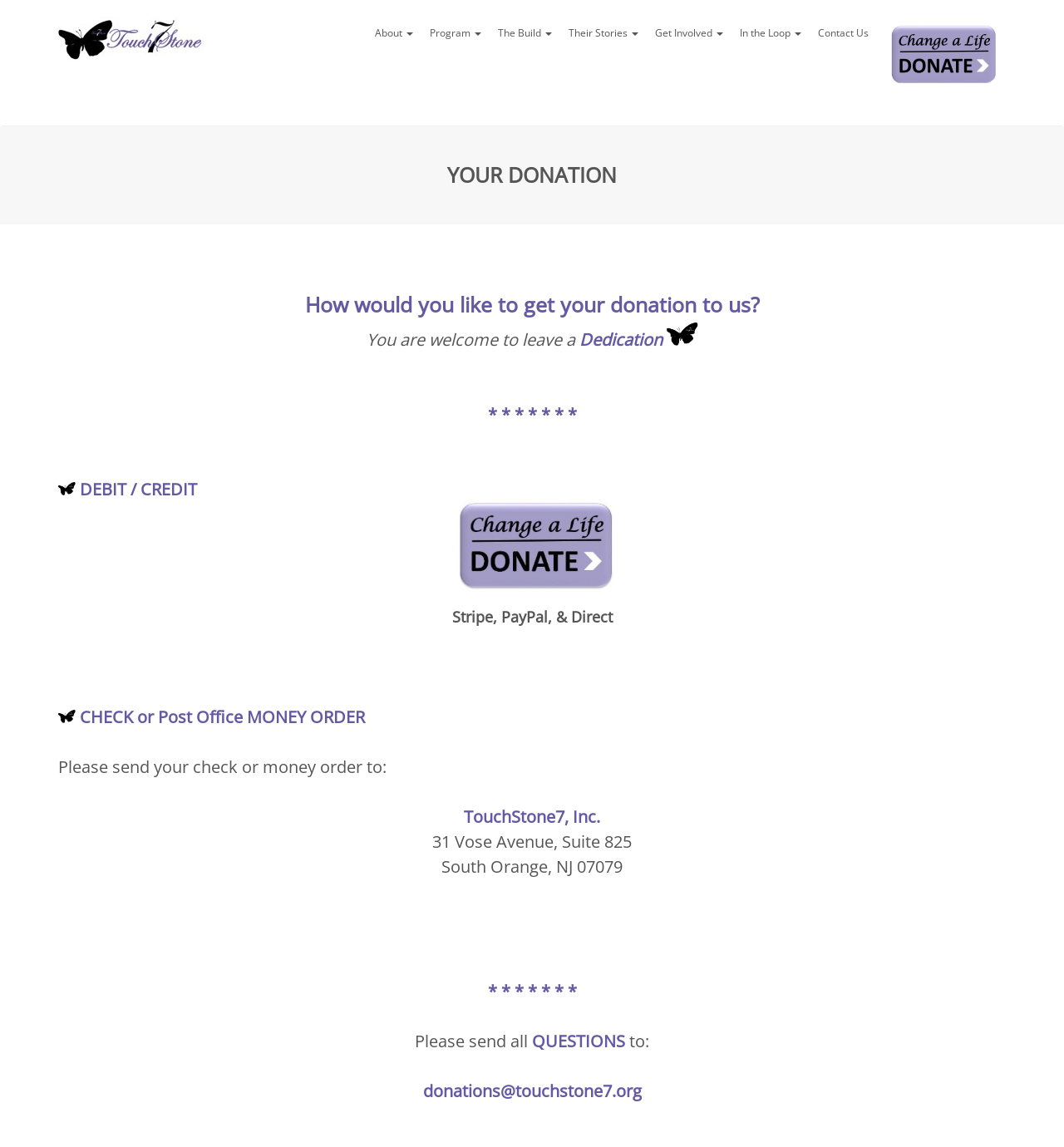Give a one-word or one-phrase response to the question:
What is the organization's name?

TouchStone7, Inc.